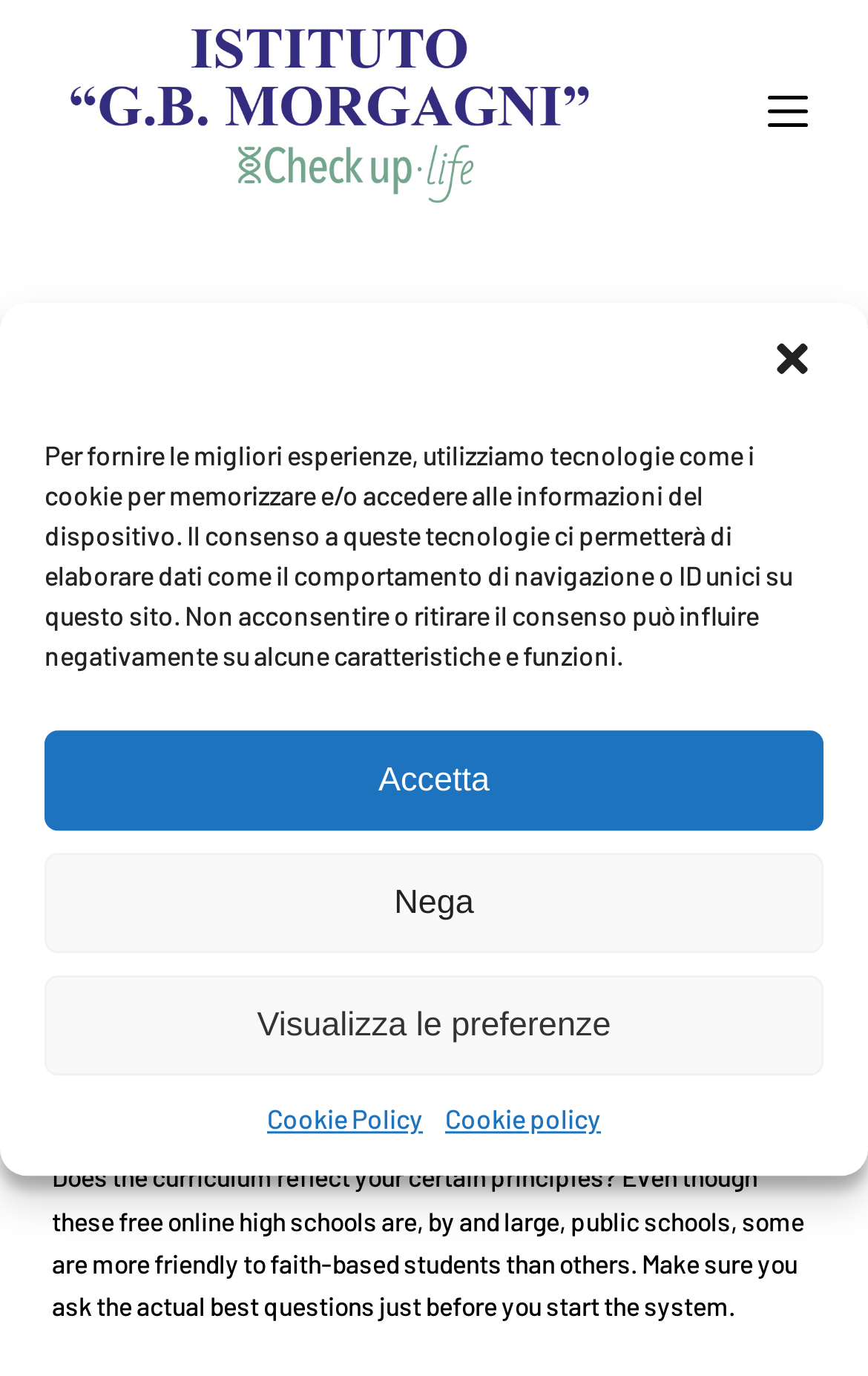Provide a brief response to the question below using a single word or phrase: 
What is the purpose of the work-at-home websites?

To list information on everything